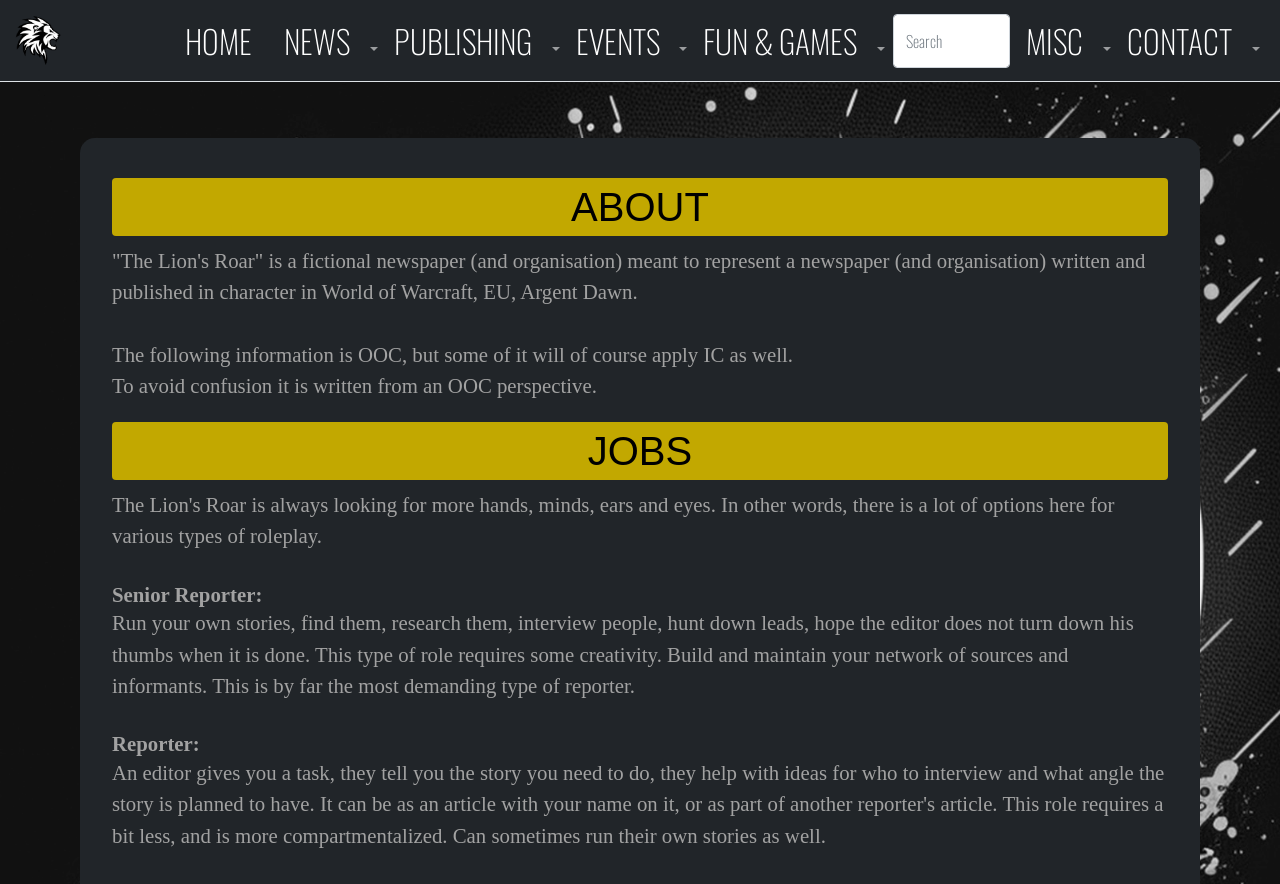Could you highlight the region that needs to be clicked to execute the instruction: "Search for something"?

[0.698, 0.015, 0.789, 0.077]